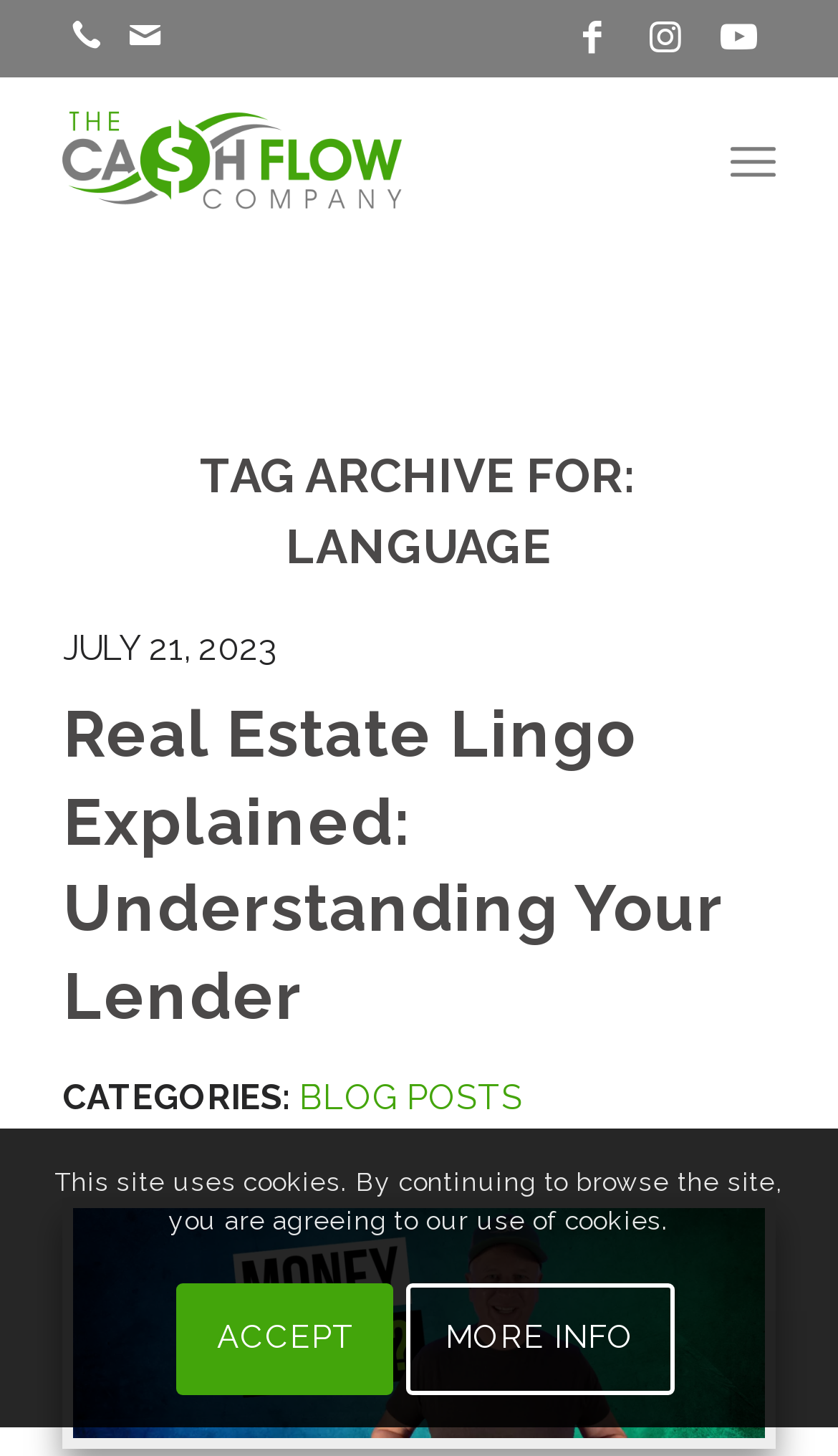Review the image closely and give a comprehensive answer to the question: What is the date of the latest article?

I looked for the date of the latest article, which is located below the heading 'TAG ARCHIVE FOR: LANGUAGE'. The date is 'JULY 21, 2023', which is displayed next to the time element.